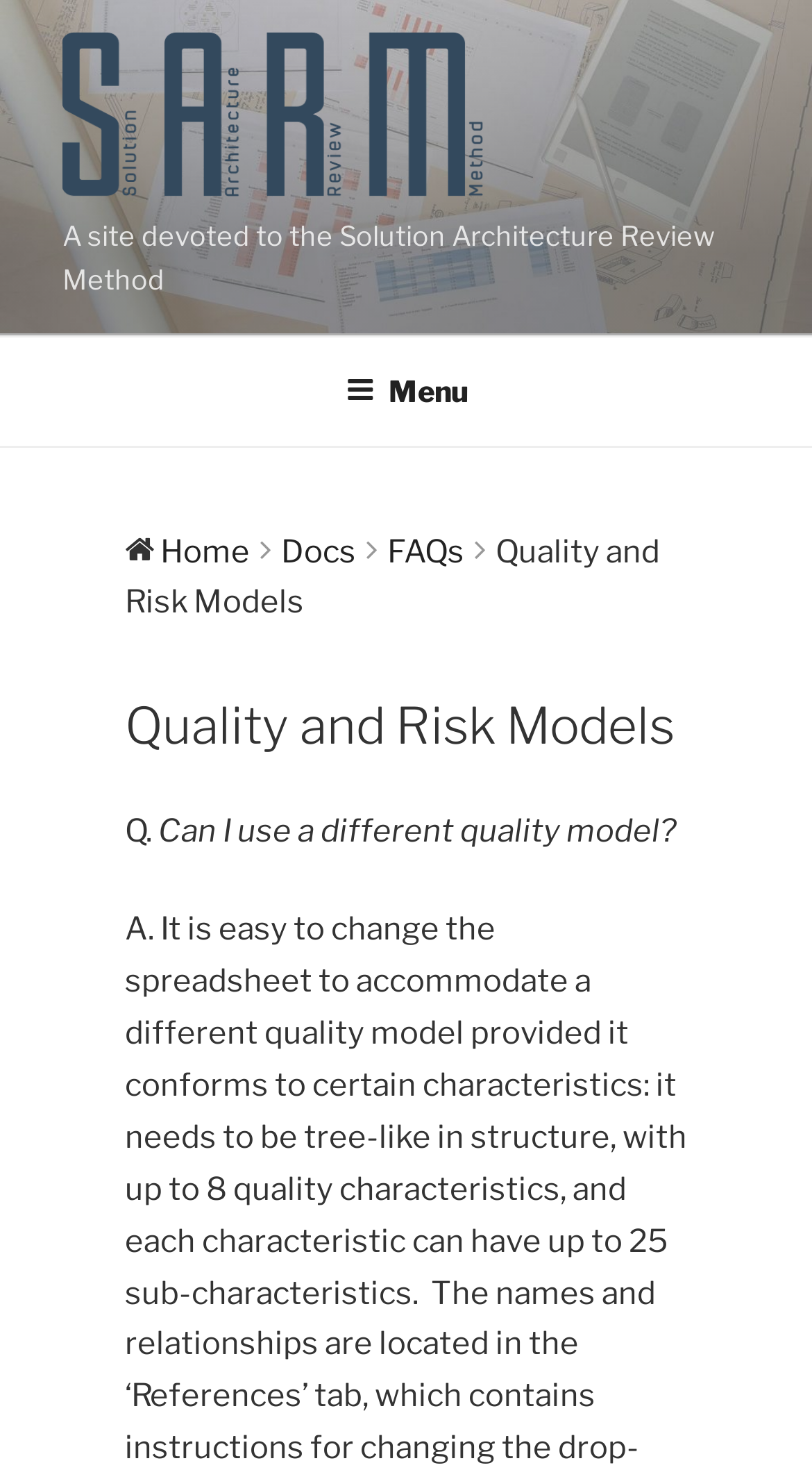How many links are in the top menu?
Respond to the question with a single word or phrase according to the image.

3